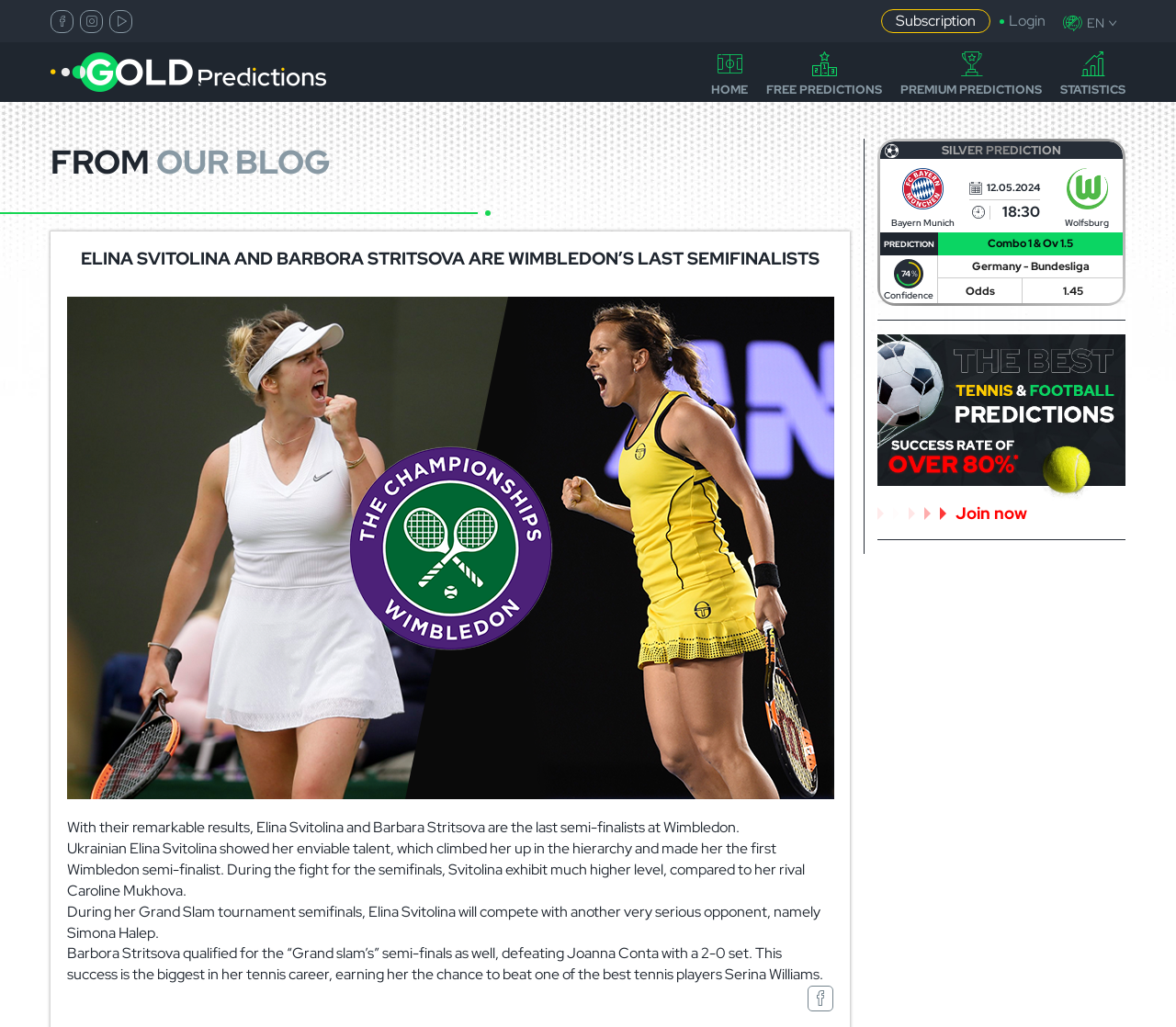Reply to the question below using a single word or brief phrase:
What is the name of the opponent Elina Svitolina will face in the semifinals?

Simona Halep